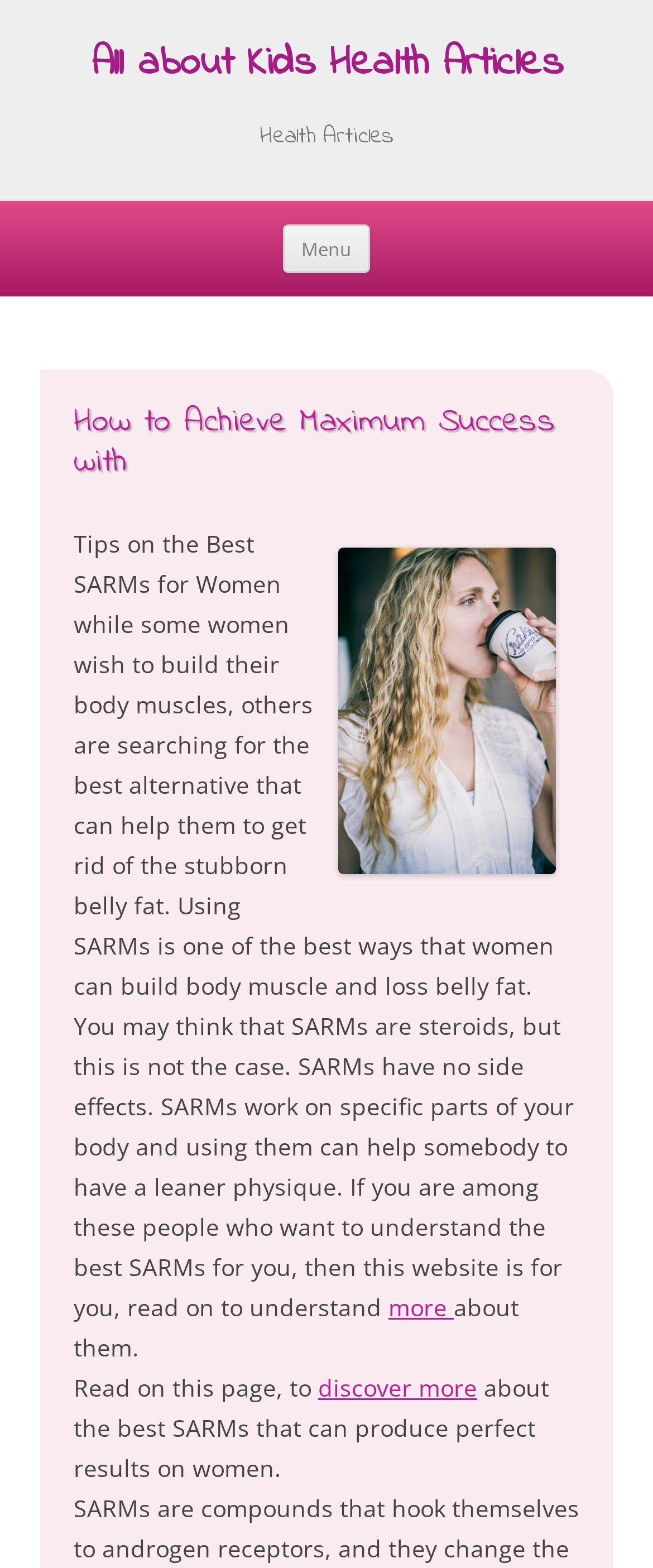Return the bounding box coordinates of the UI element that corresponds to this description: "more". The coordinates must be given as four float numbers in the range of 0 and 1, [left, top, right, bottom].

[0.595, 0.824, 0.695, 0.844]